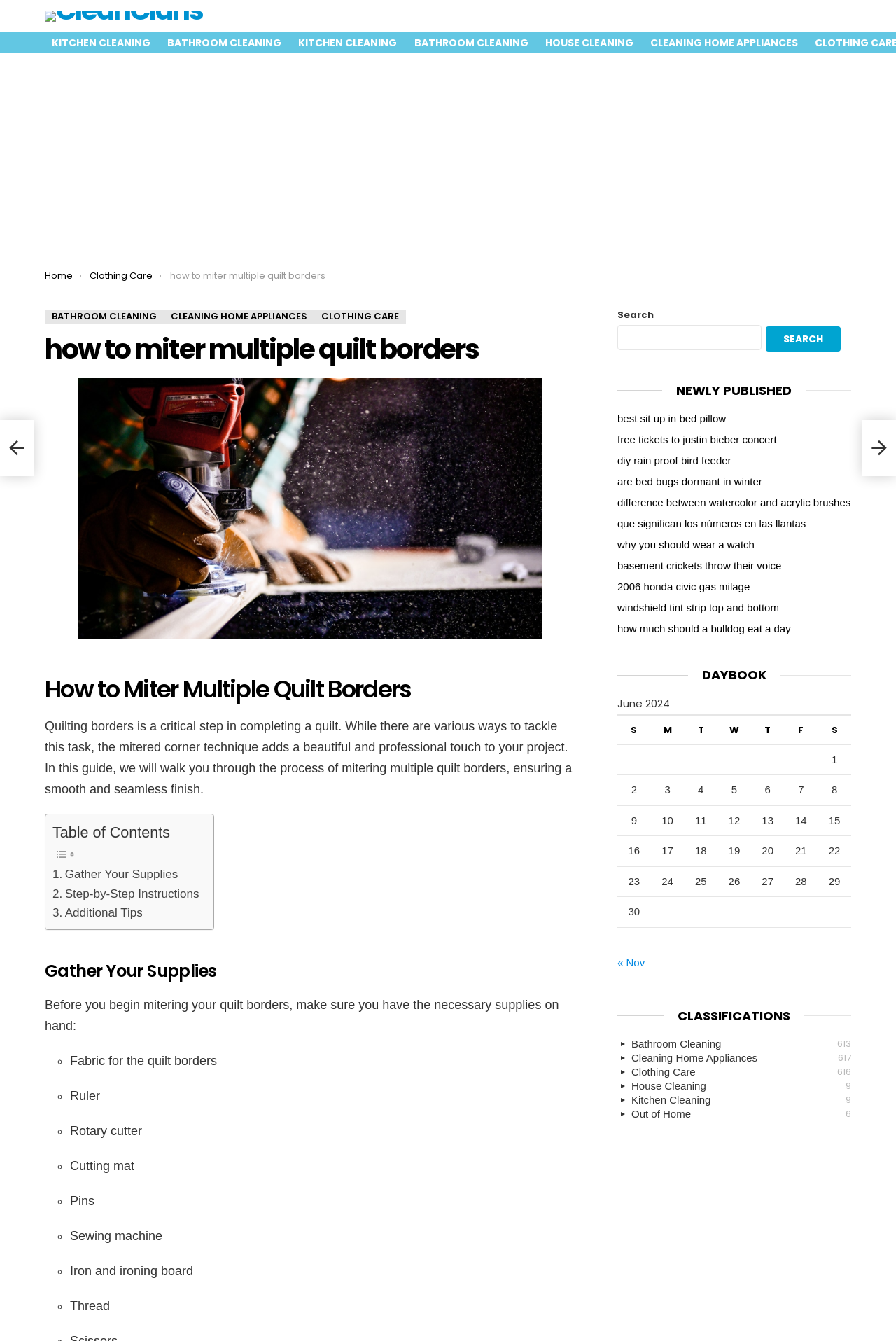Extract the bounding box coordinates for the HTML element that matches this description: "2006 honda civic gas milage". The coordinates should be four float numbers between 0 and 1, i.e., [left, top, right, bottom].

[0.689, 0.433, 0.837, 0.442]